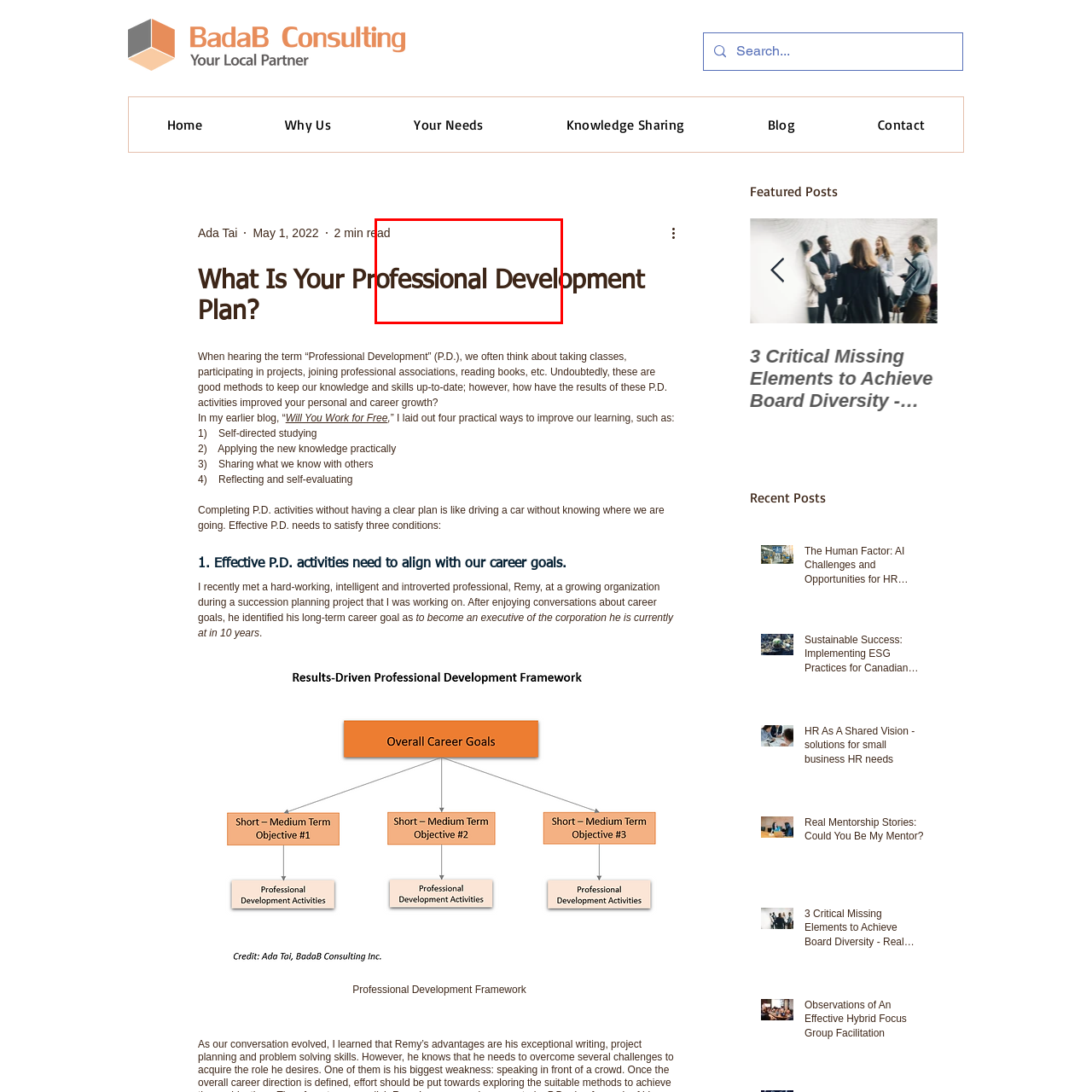Please provide a comprehensive caption for the image highlighted in the red box.

The image highlights an article titled "3 Critical Missing Elements to Achieve Board Diversity - Real Actions for Governance Board." This piece addresses essential components often overlooked in discussions about promoting diversity within governance structures. The focus is on actionable insights that can facilitate meaningful changes, fostering an inclusive environment that reflects a broader range of perspectives. The design and layout above suggest a professional setting, aimed at readers interested in governance, diversity, and organizational effectiveness.